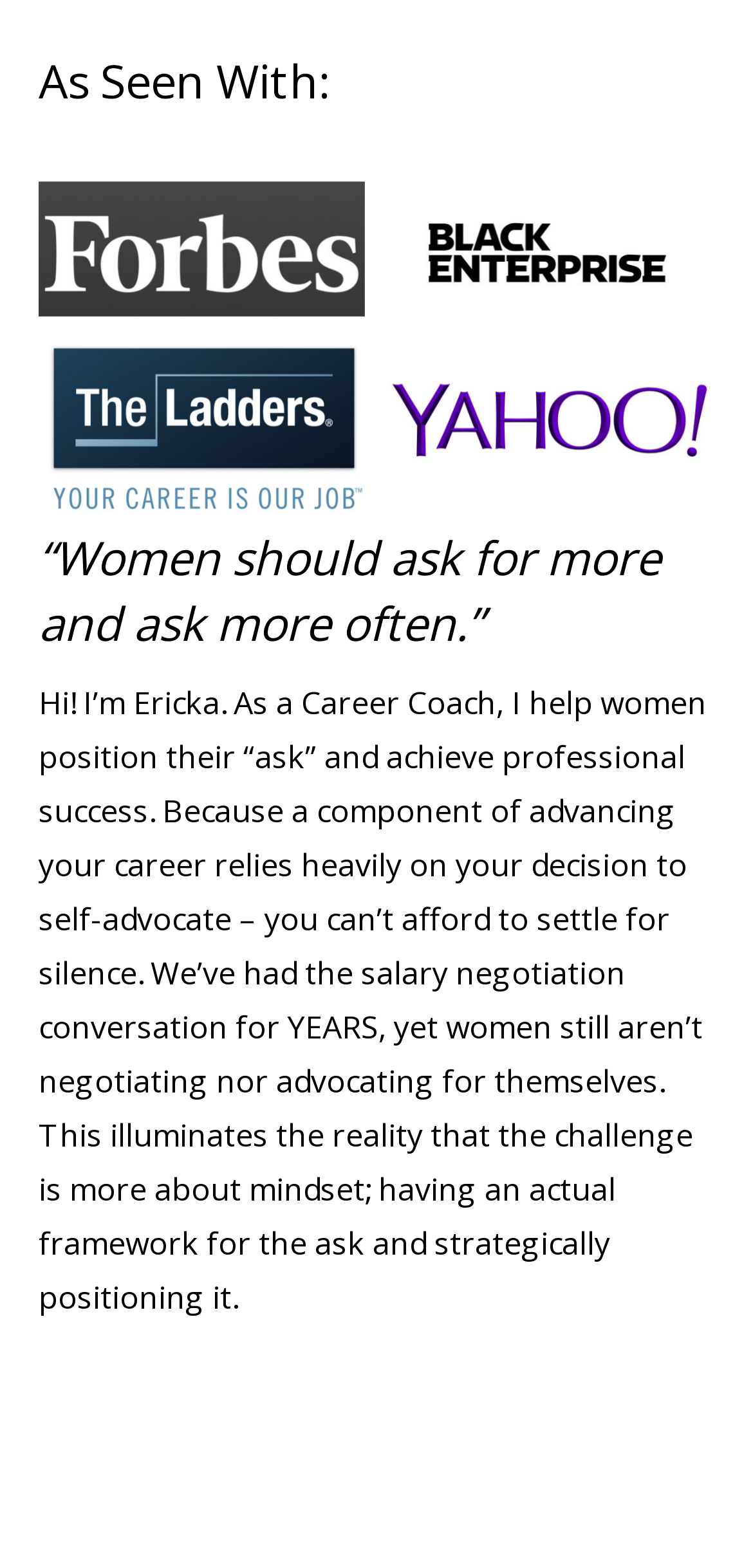Identify the coordinates of the bounding box for the element described below: "Product". Return the coordinates as four float numbers between 0 and 1: [left, top, right, bottom].

None